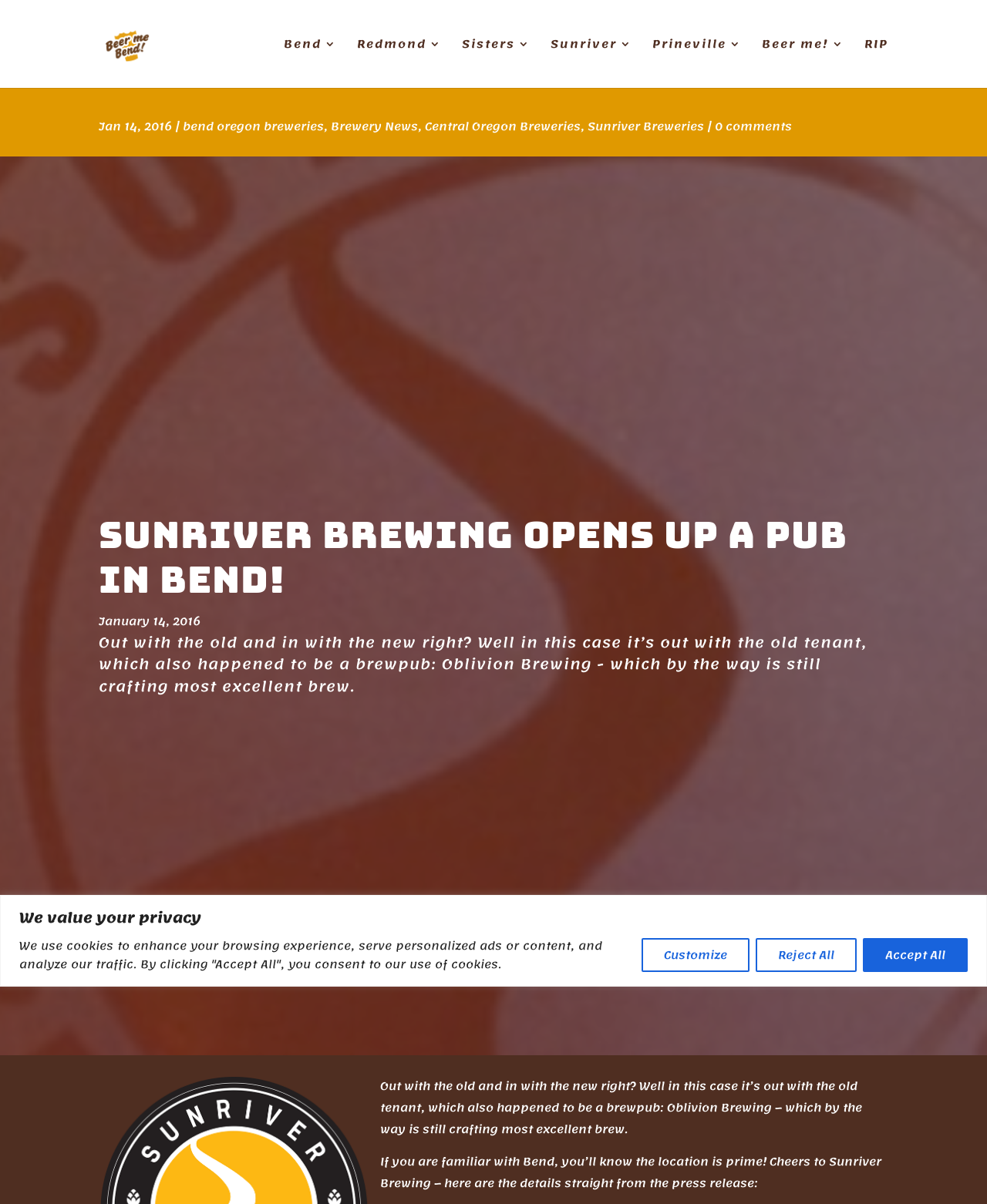What type of business is Sunriver Brewing?
Please ensure your answer is as detailed and informative as possible.

Sunriver Brewing is a brewery that has opened a pub in Bend, and it is mentioned in the context of other breweries and brewpubs.